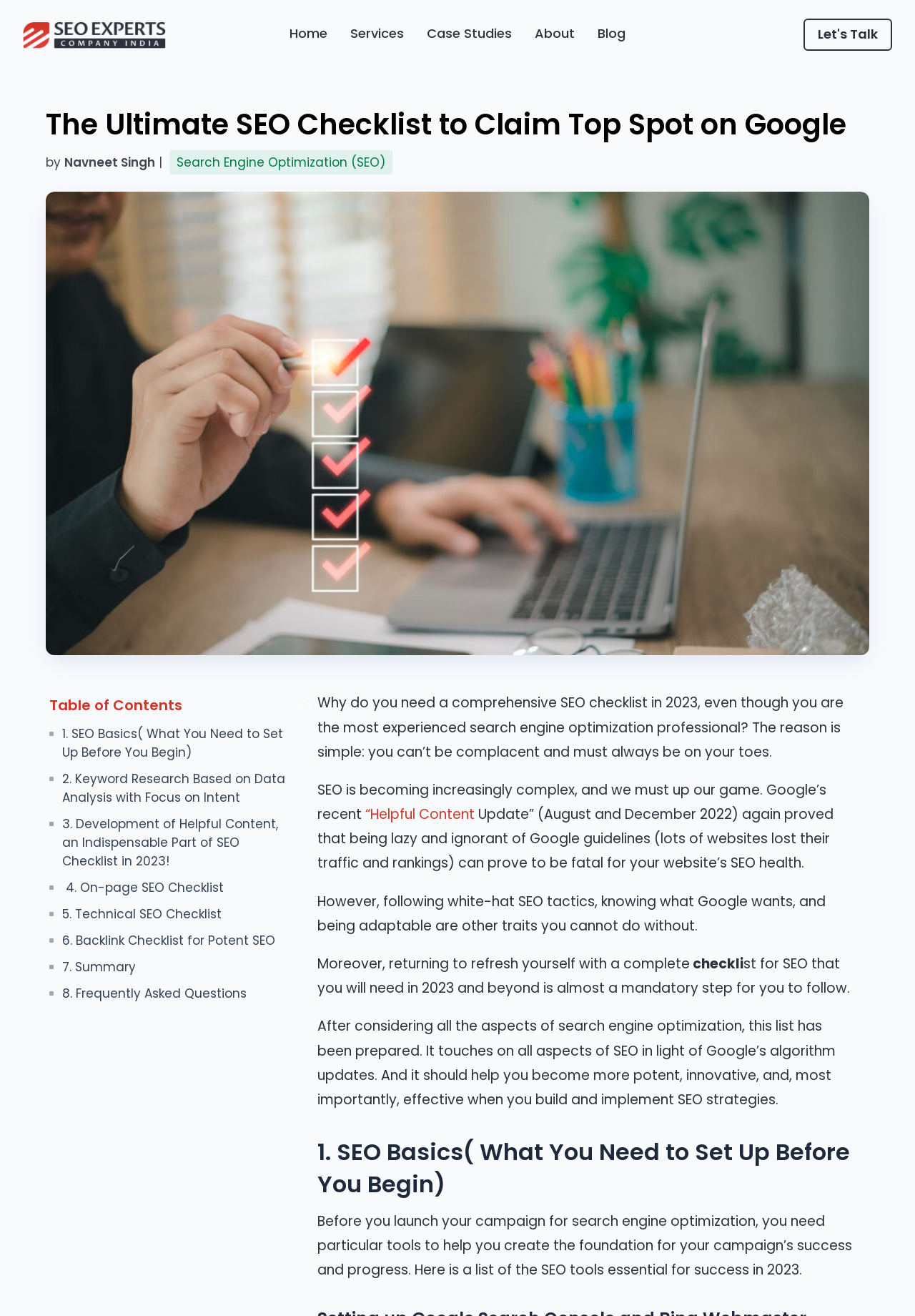What is the importance of following white-hat SEO tactics?
Ensure your answer is thorough and detailed.

The article emphasizes the importance of following white-hat SEO tactics to avoid Google penalties. It mentions that Google's recent algorithm updates have penalized websites that do not follow its guidelines, resulting in loss of traffic and rankings.